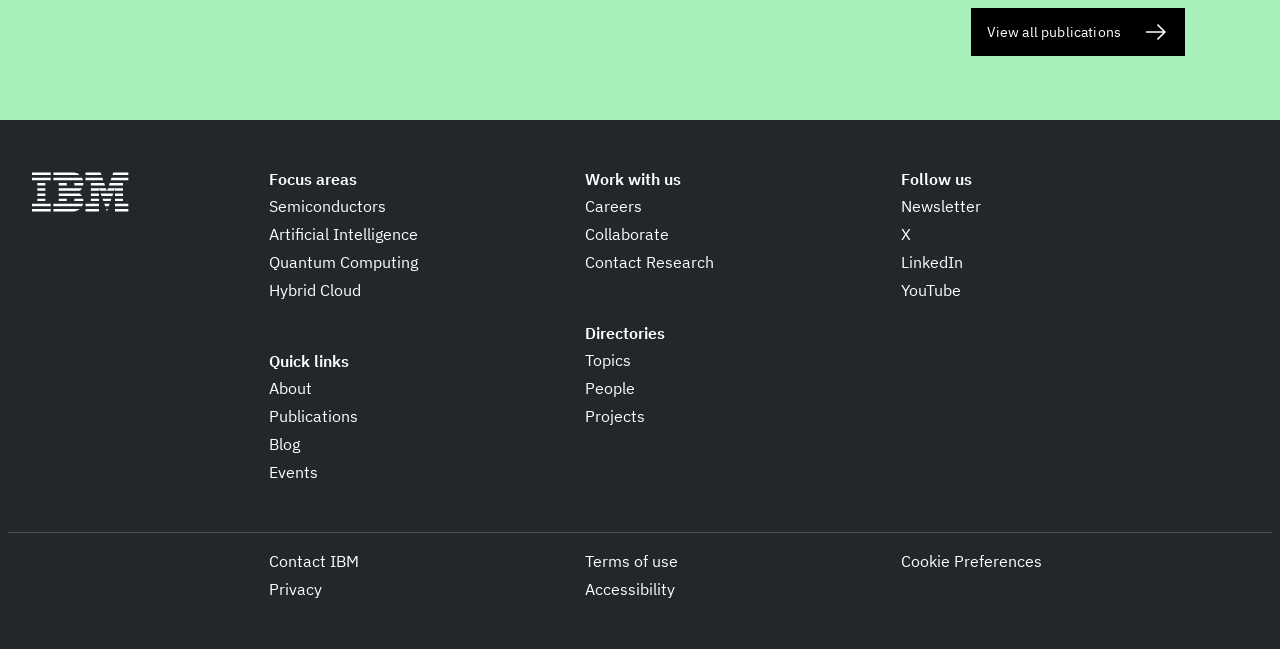Provide the bounding box coordinates for the UI element that is described by this text: "Contact Research". The coordinates should be in the form of four float numbers between 0 and 1: [left, top, right, bottom].

[0.457, 0.384, 0.558, 0.421]